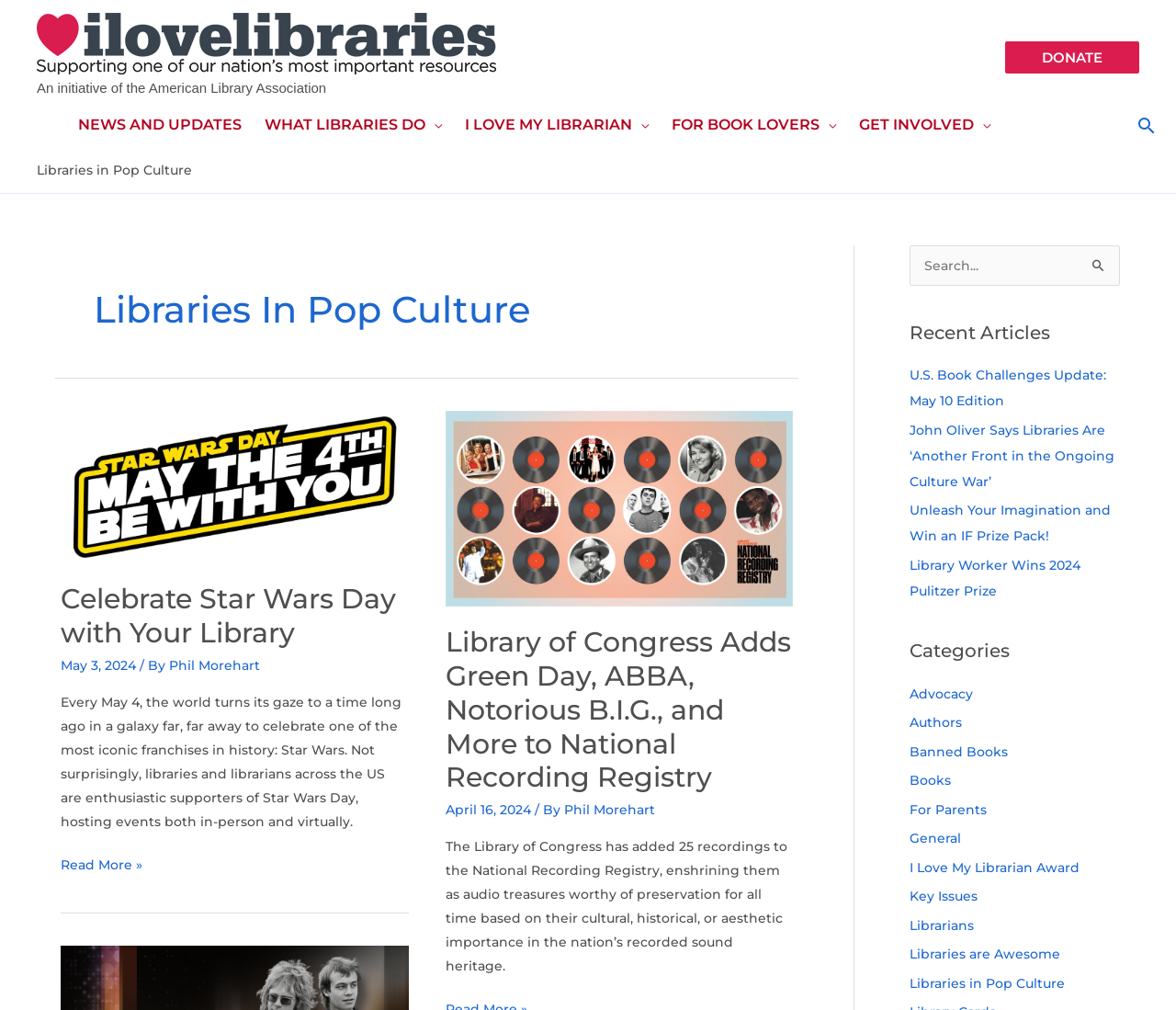Find the bounding box coordinates corresponding to the UI element with the description: "NEWS AND UPDATES". The coordinates should be formatted as [left, top, right, bottom], with values as floats between 0 and 1.

[0.055, 0.101, 0.213, 0.146]